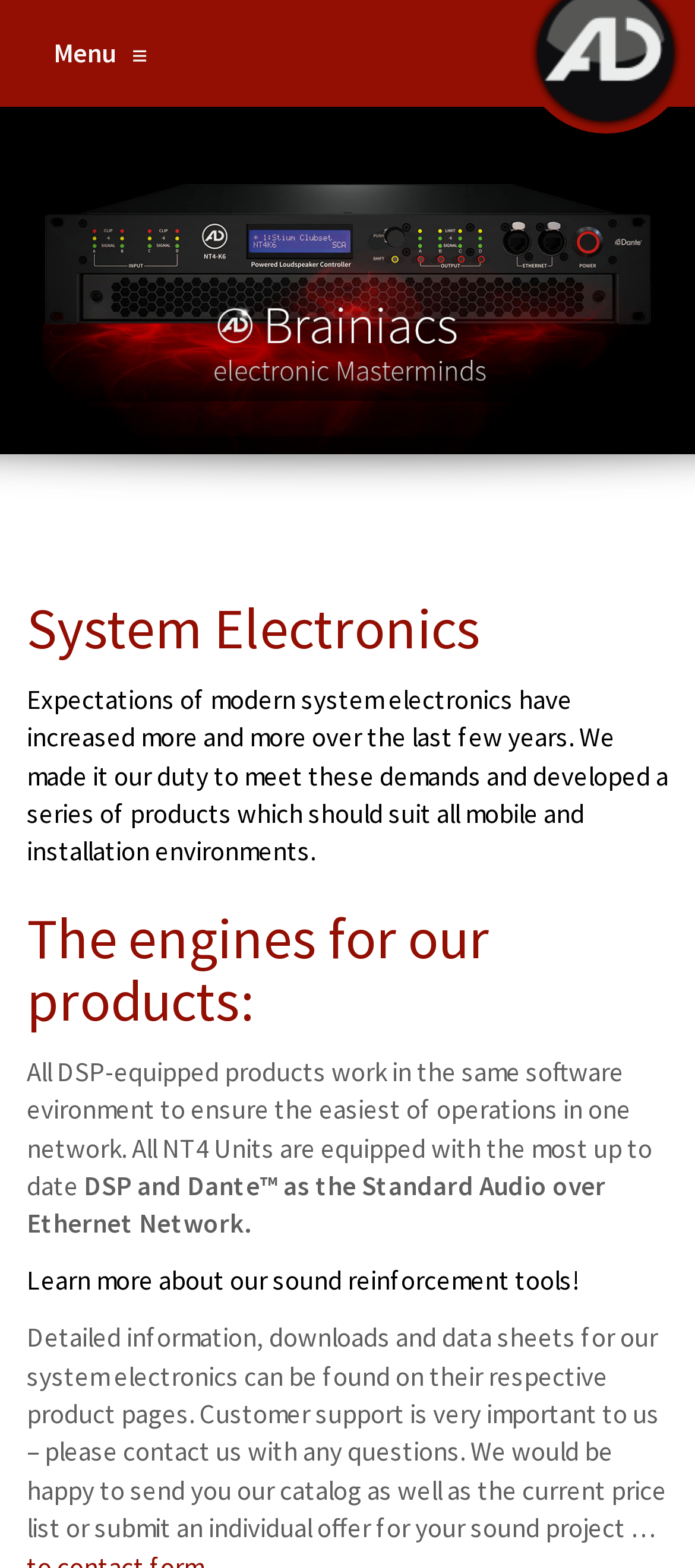What is the common feature of DSP-equipped products?
Carefully analyze the image and provide a thorough answer to the question.

According to the webpage, all DSP-equipped products work in the same software environment to ensure the easiest of operations in one network, as stated in the StaticText element.